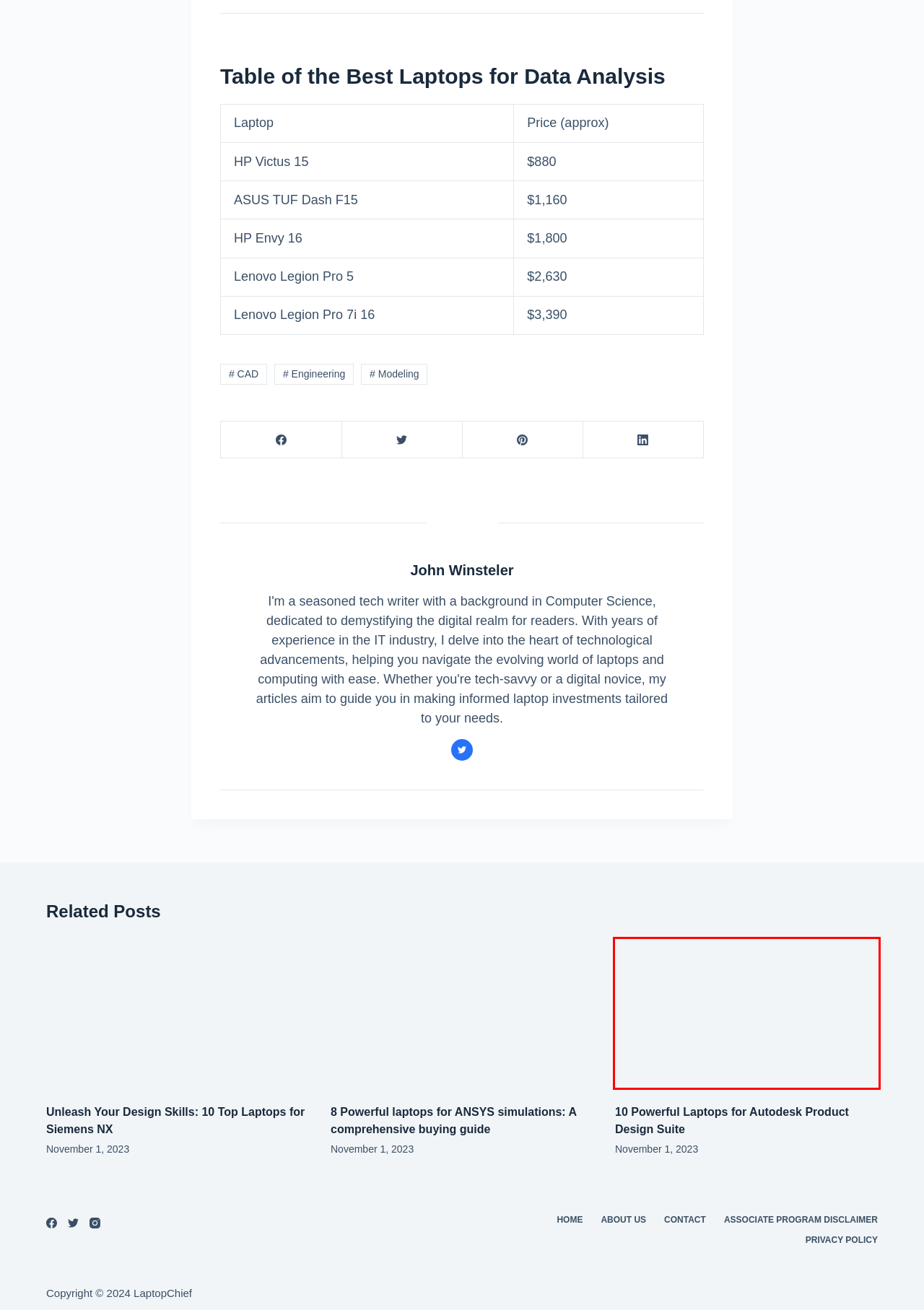You are presented with a screenshot of a webpage with a red bounding box. Select the webpage description that most closely matches the new webpage after clicking the element inside the red bounding box. The options are:
A. CAD Archives - LaptopChief
B. 10 Powerful Laptops for Autodesk Product Design Suite - LaptopChief
C. Modeling Archives - LaptopChief
D. Unleash Your Design Skills: 10 Top Laptops for Siemens NX - LaptopChief
E. Asus TUF Dash F15 review (FX517ZM model - Core i7-12650H, RTX 3060)
F. Engineering Archives - LaptopChief
G. Privacy Policy - LaptopChief
H. 8 Powerful laptops for ANSYS simulations: A comprehensive buying guide - LaptopChief

B